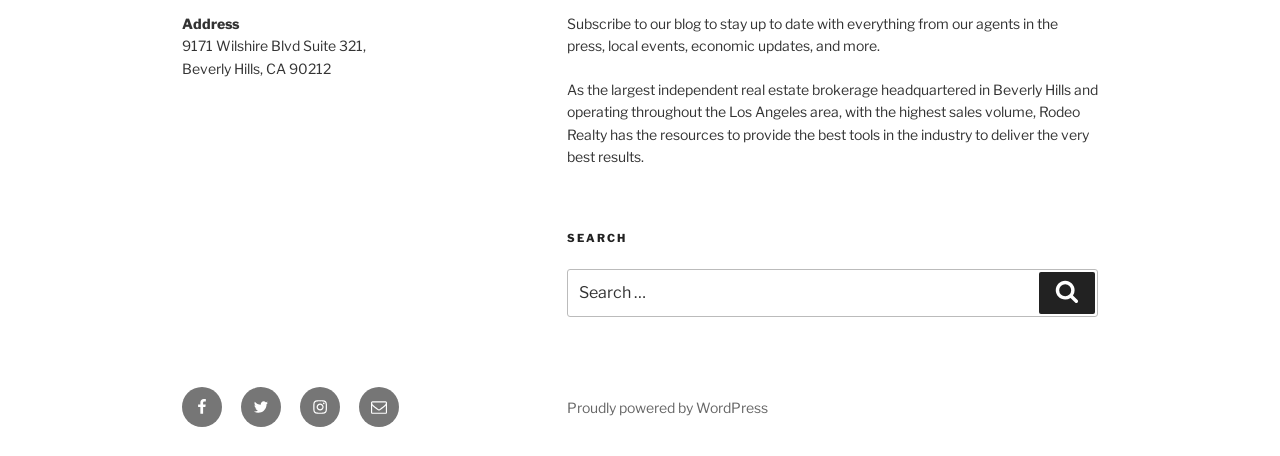What is the location of Rodeo Realty?
Please respond to the question with a detailed and informative answer.

The location of Rodeo Realty can be found in the address section of the webpage, where it is written as 'Beverly Hills, CA 90212'. This suggests that Rodeo Realty is headquartered in Beverly Hills, California.